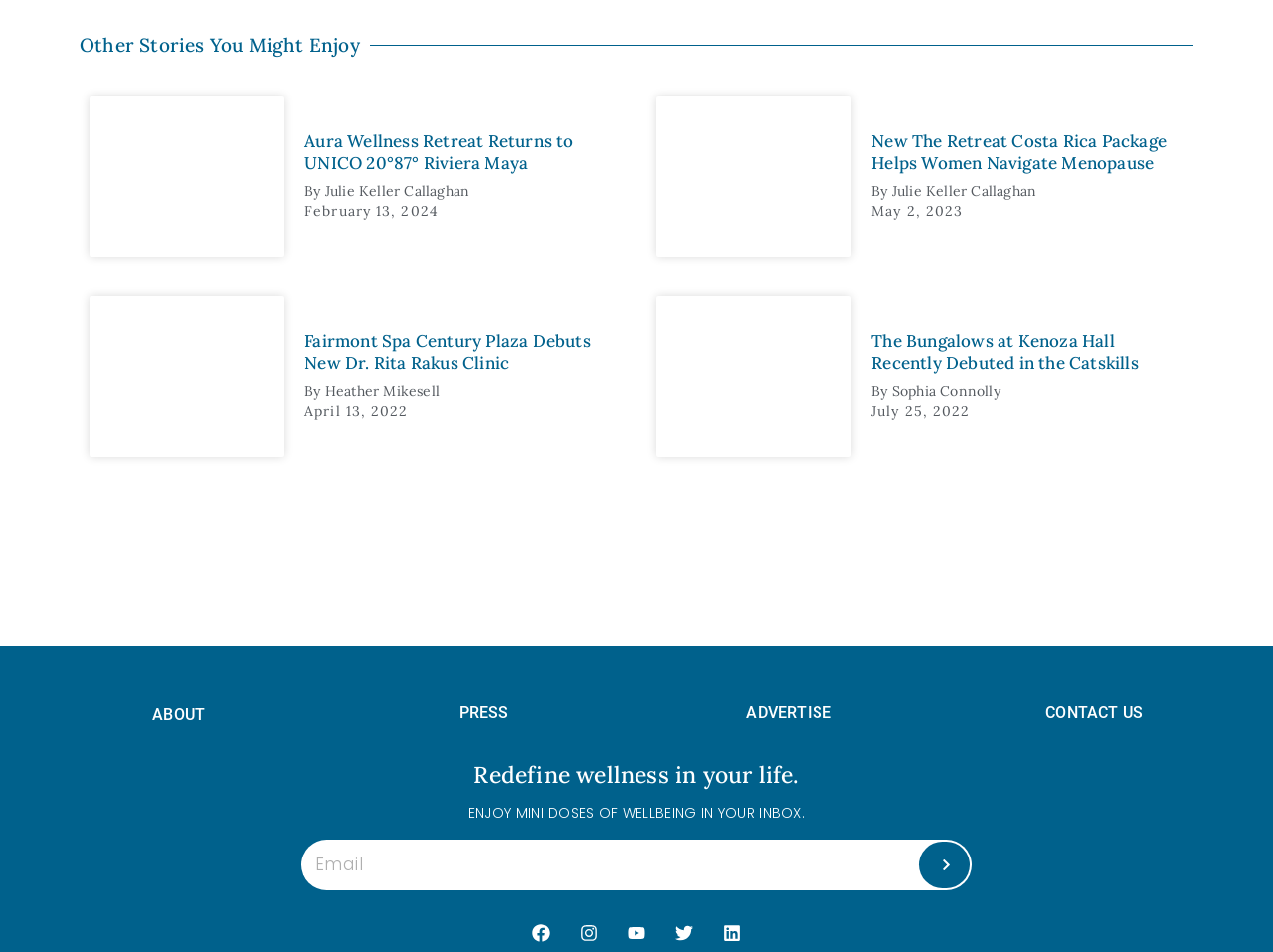How many social media links are at the bottom of the page?
Give a single word or phrase as your answer by examining the image.

5